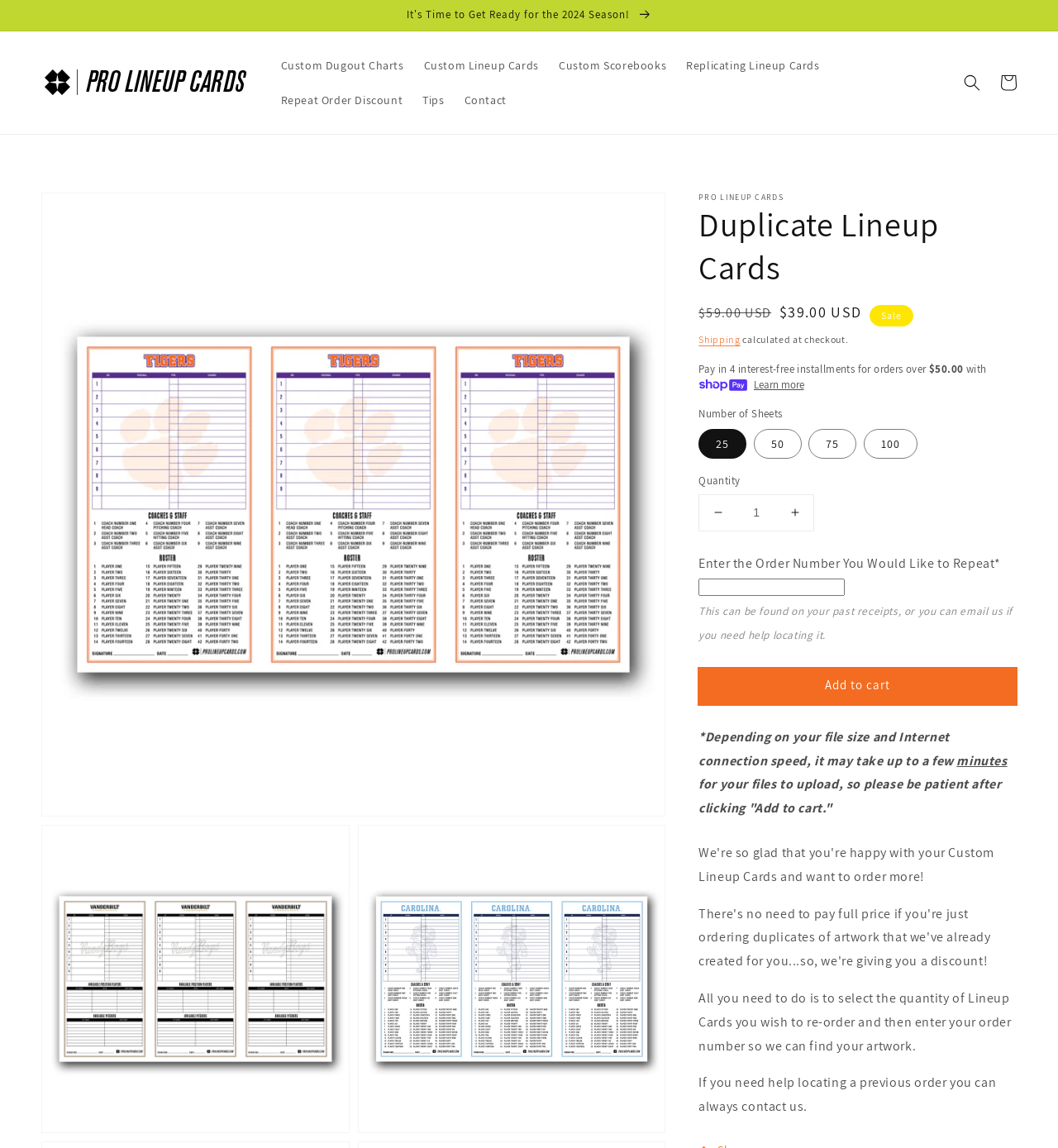Point out the bounding box coordinates of the section to click in order to follow this instruction: "Setup Multi-Factor Authentication".

None